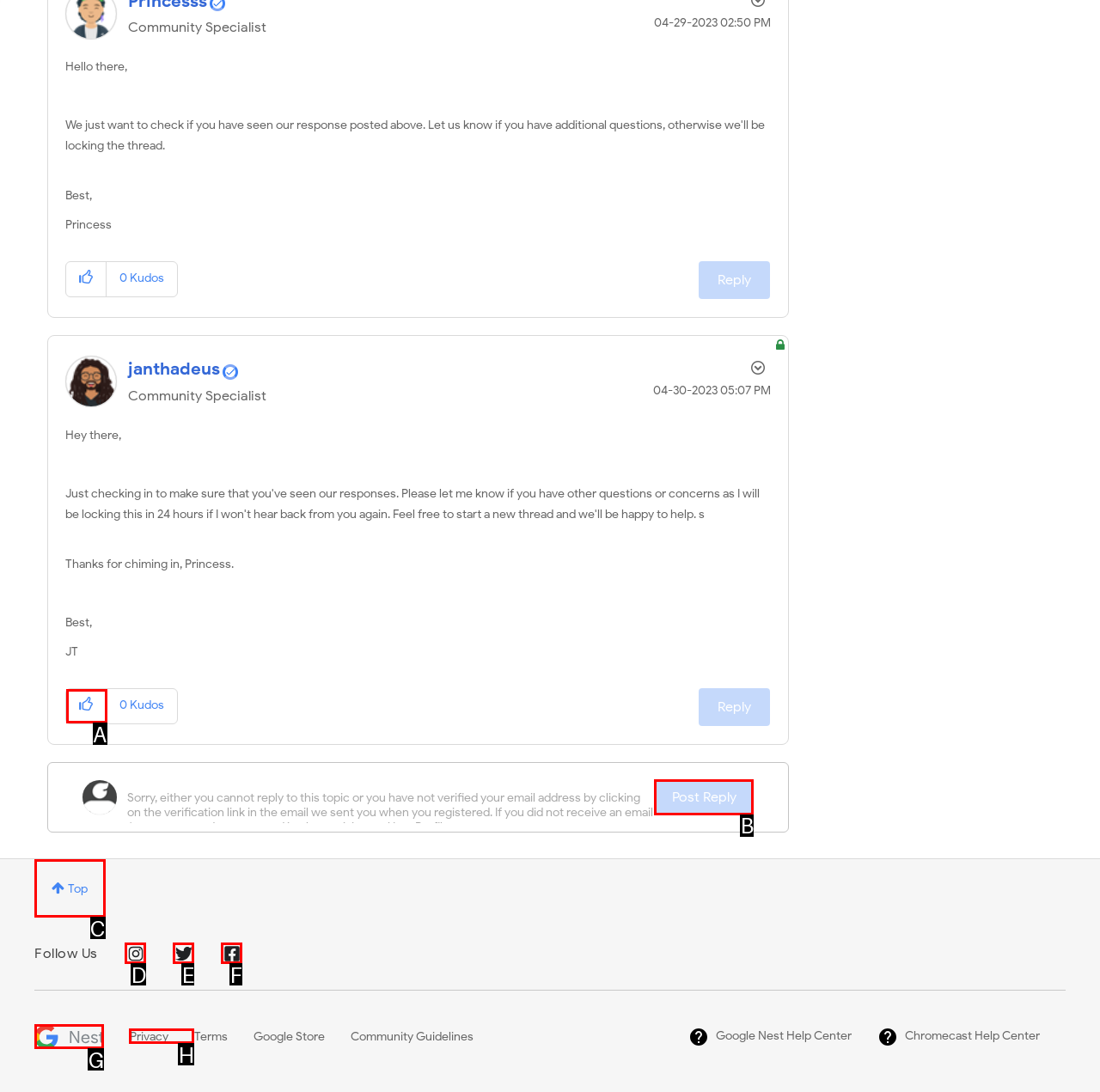Identify the correct option to click in order to accomplish the task: Post Reply Provide your answer with the letter of the selected choice.

B